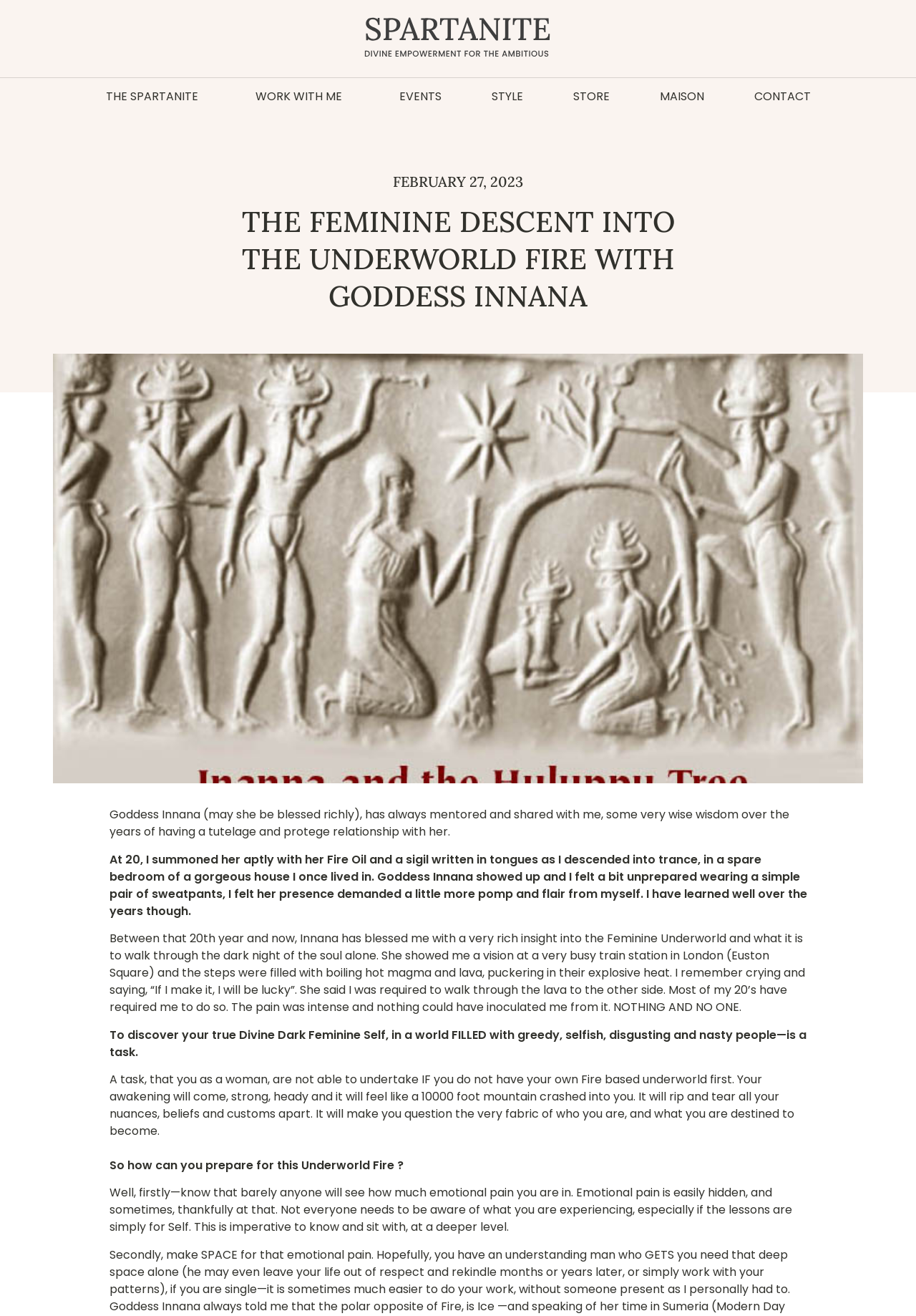For the following element description, predict the bounding box coordinates in the format (top-left x, top-left y, bottom-right x, bottom-right y). All values should be floating point numbers between 0 and 1. Description: the spartanite

[0.115, 0.068, 0.224, 0.079]